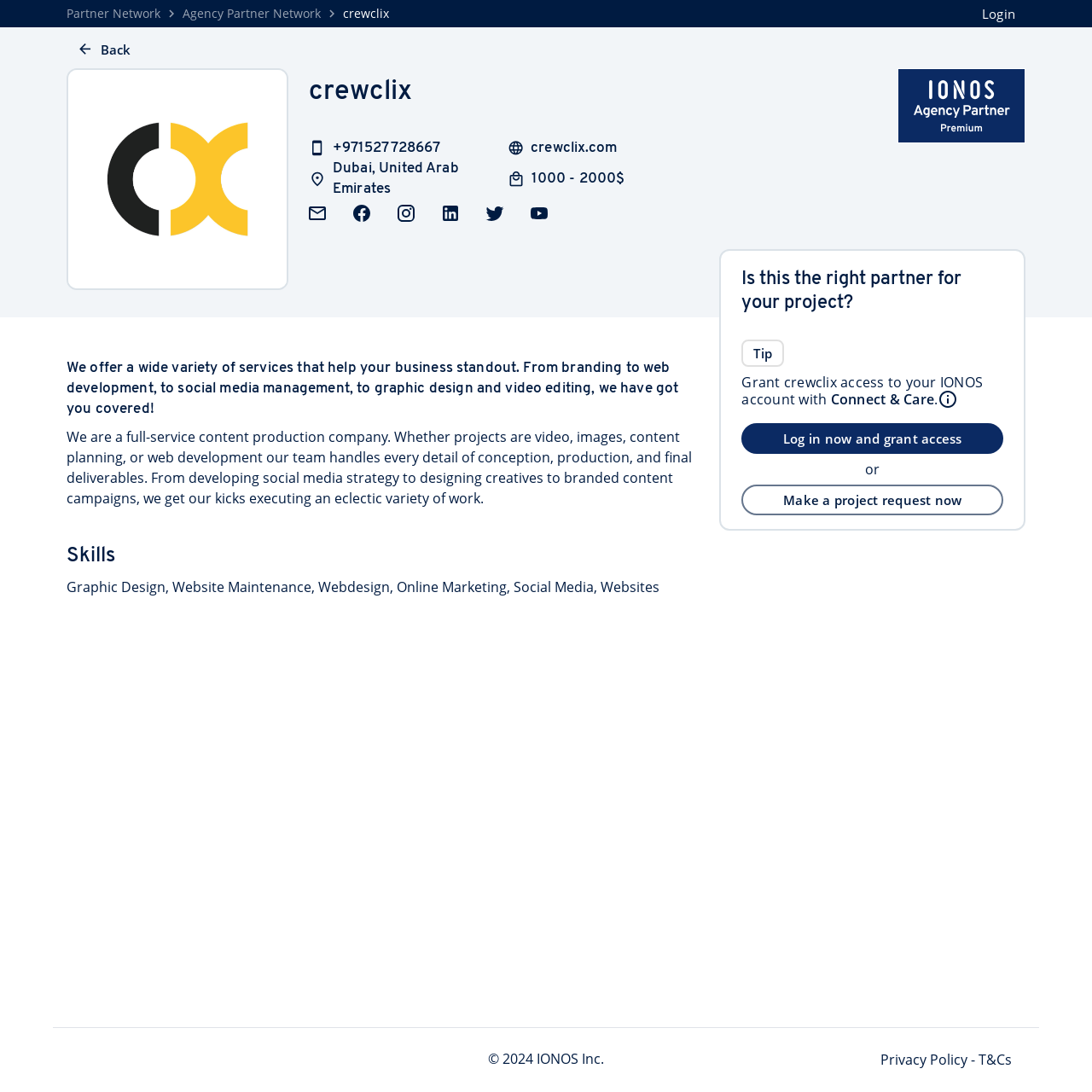Answer the question using only a single word or phrase: 
What is the company's phone number?

+971527728667